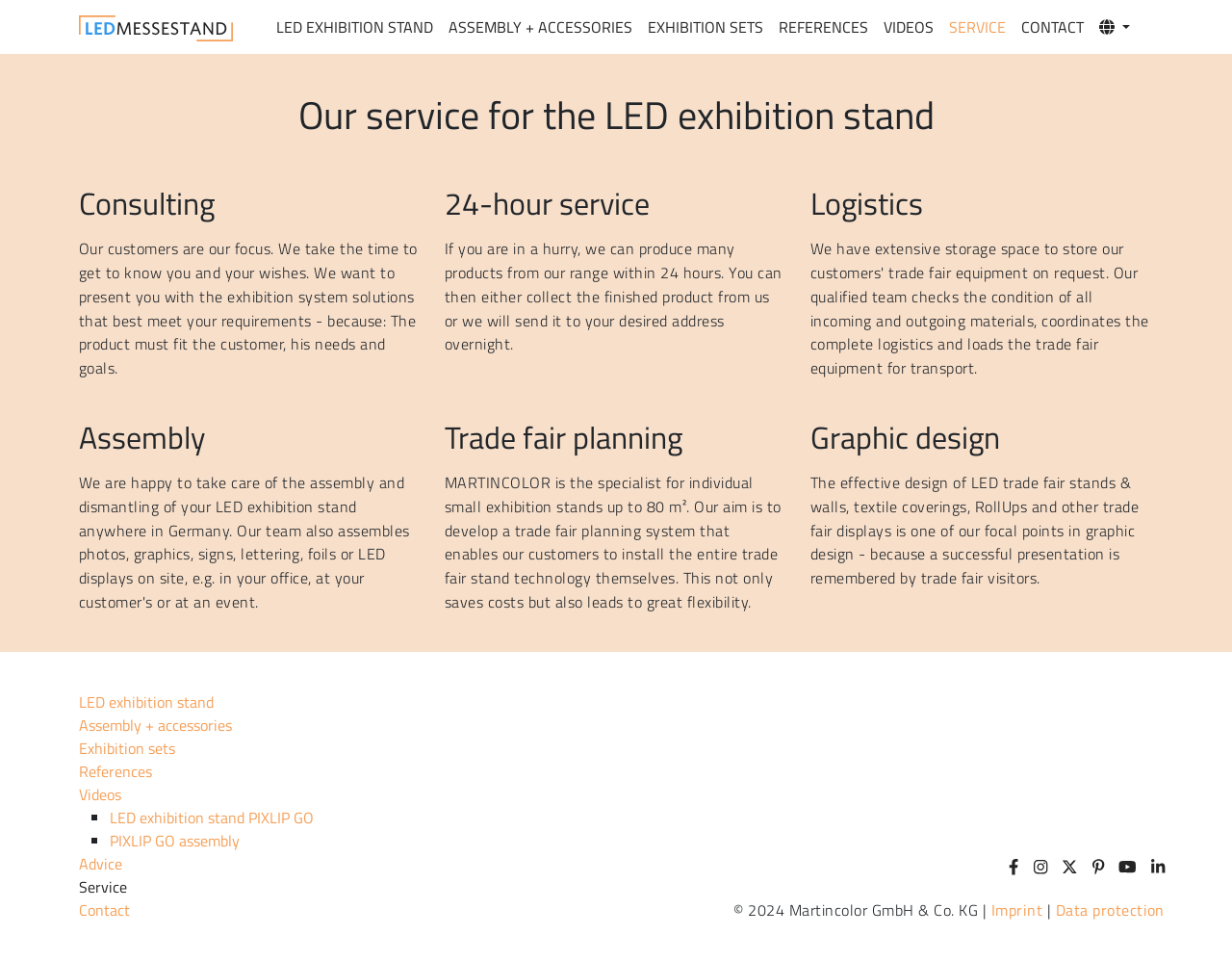Offer an in-depth caption of the entire webpage.

This webpage is about a high-quality LED exhibition stand service. At the top, there is a logo of "LED Messestand kaufen" on the left, followed by a navigation menu with links to different sections of the website, including "LED EXHIBITION STAND", "ASSEMBLY + ACCESSORIES", "EXHIBITION SETS", "REFERENCES", "VIDEOS", "SERVICE", and "CONTACT". 

Below the navigation menu, there is a main content area with several sections. The first section has a heading "Our service for the LED exhibition stand" and a paragraph of text describing the company's focus on customer needs. 

To the right of this section, there are three columns with headings "Consulting", "24-hour service", and "Logistics", each with a paragraph of text describing the corresponding service. 

Below these columns, there are four more sections with headings "Assembly", "Trade fair planning", "Graphic design", and another "Graphic design" section. Each section has a paragraph of text describing the service.

At the bottom of the page, there is a footer section with links to various parts of the website, including "LED exhibition stand", "Assembly + accessories", "Exhibition sets", "References", "Videos", and "Advice". There are also links to social media platforms, such as Facebook, Instagram, and LinkedIn. 

Finally, there is a copyright notice and links to "Imprint" and "Data protection" at the very bottom of the page.